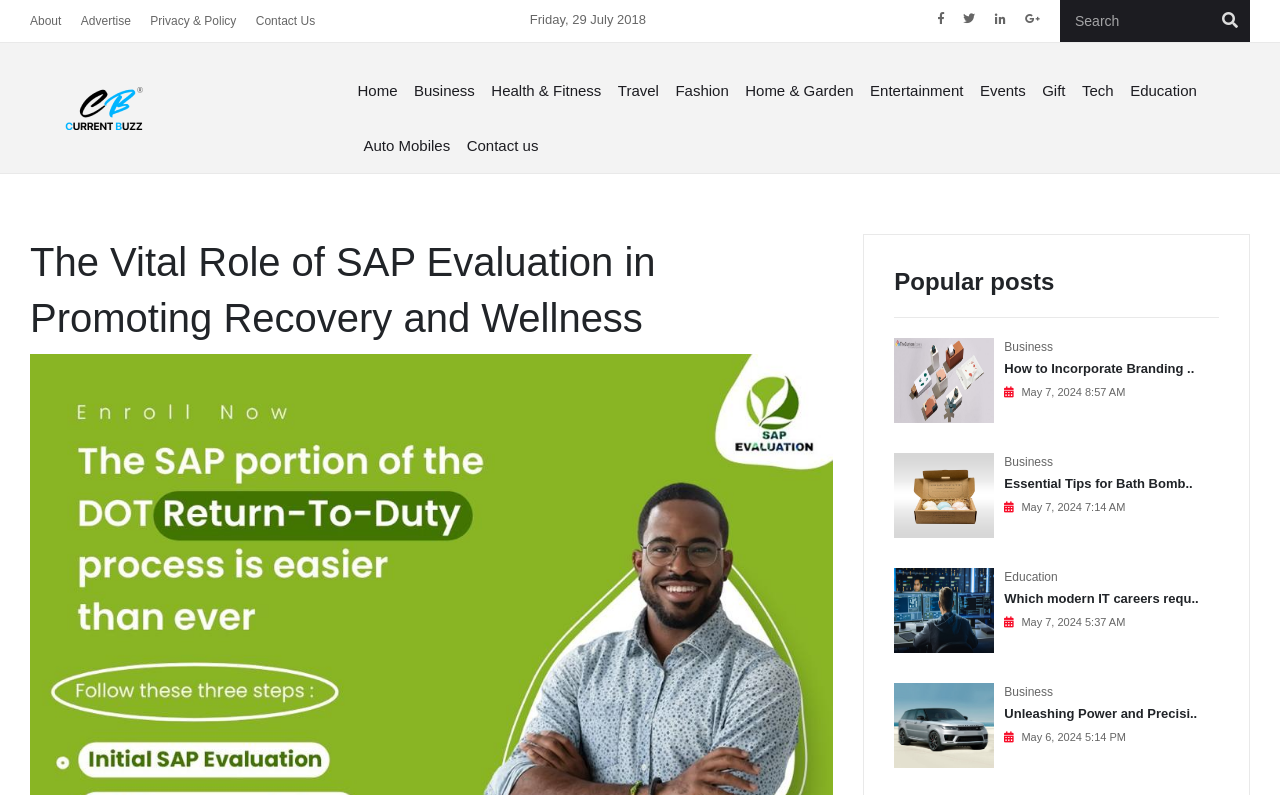What is the title or heading displayed on the webpage?

The Vital Role of SAP Evaluation in Promoting Recovery and Wellness